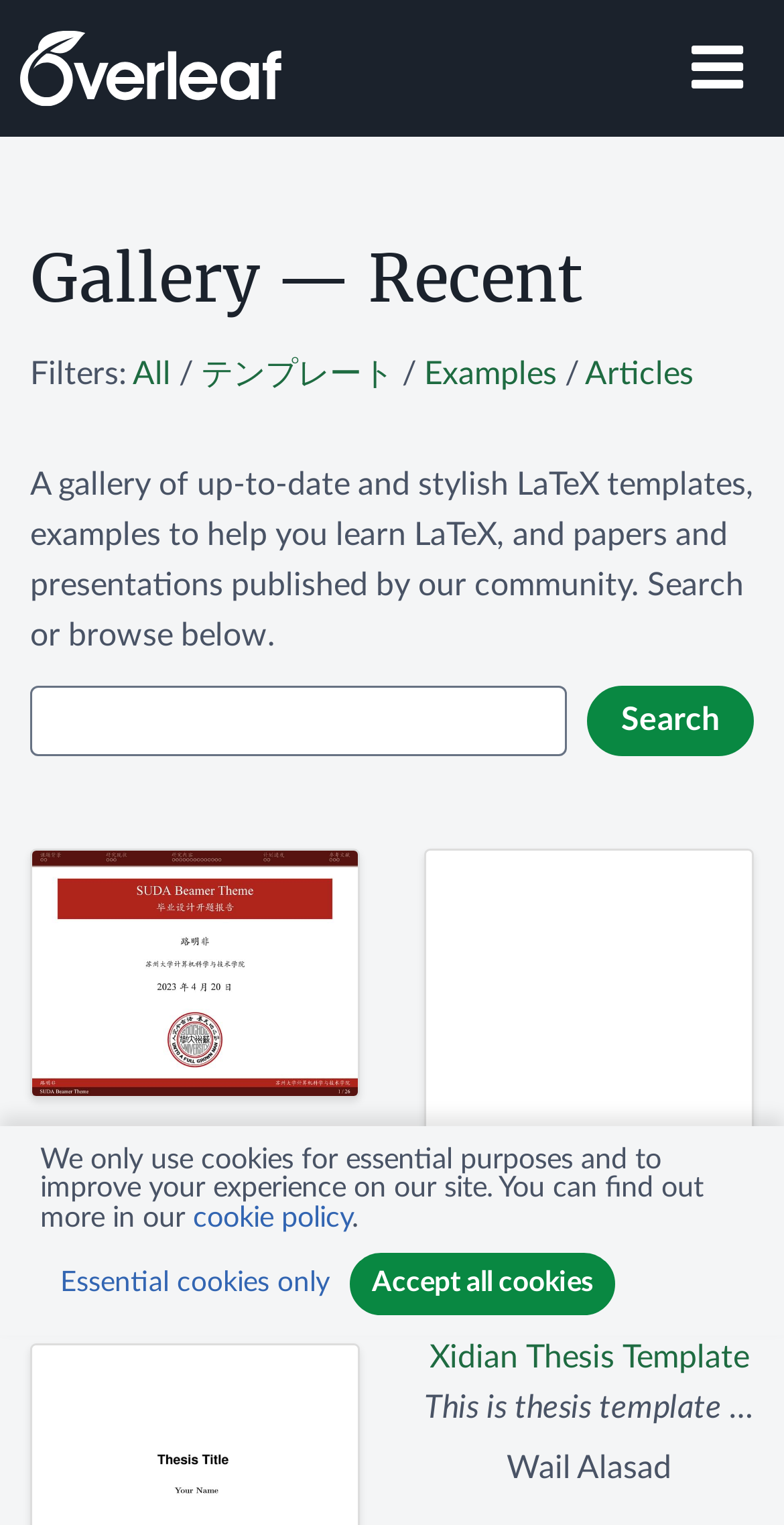Please identify the bounding box coordinates of the region to click in order to complete the task: "View SUDA Beamer Theme". The coordinates must be four float numbers between 0 and 1, specified as [left, top, right, bottom].

[0.038, 0.557, 0.459, 0.766]